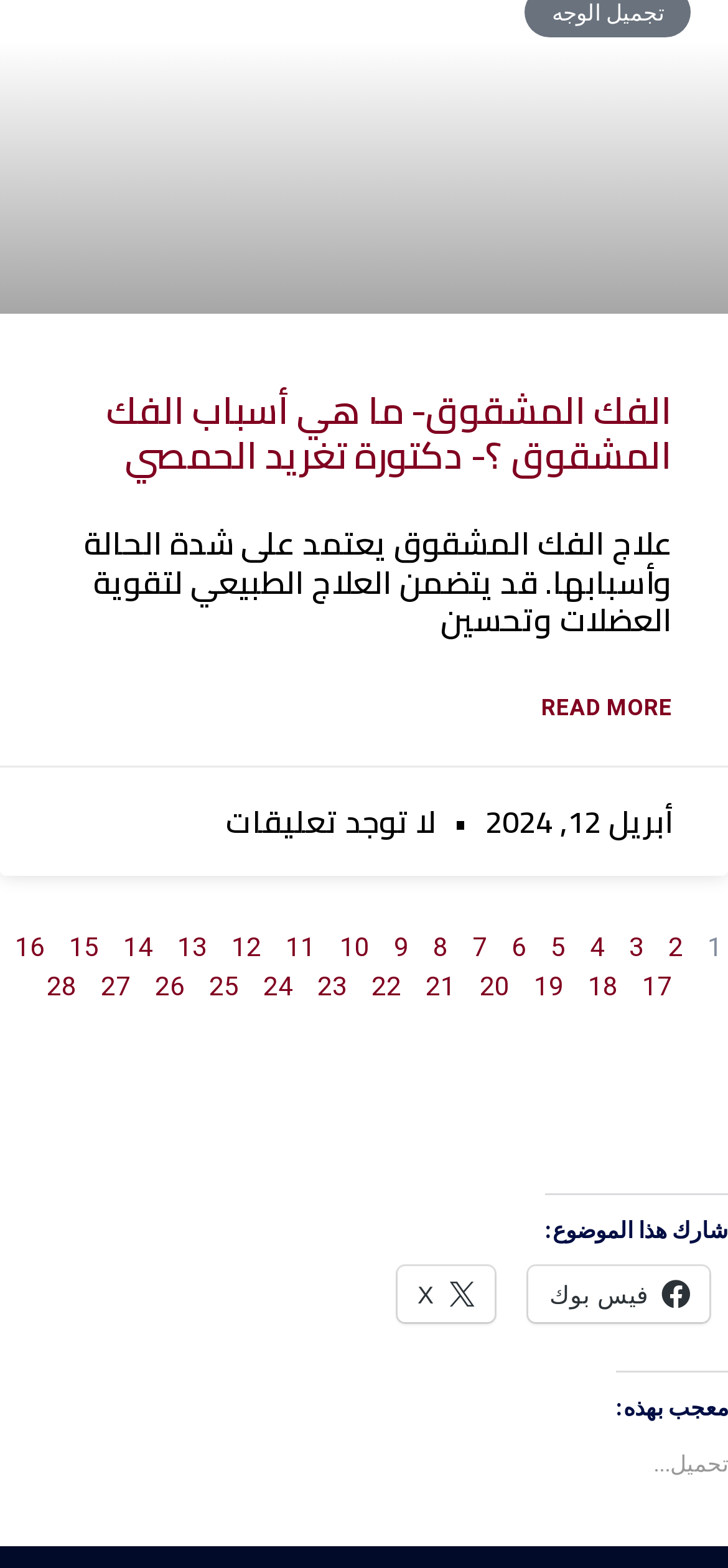What is the topic of the article?
Answer the question with a thorough and detailed explanation.

The topic of the article can be determined by looking at the heading element with the text 'الفك المشقوق- ما هي أسباب الفك المشقوق ؟- دكتورة تغريد الحمصي'. This heading is likely to be the title of the article, and it mentions 'الفك المشقوق' as the main topic.